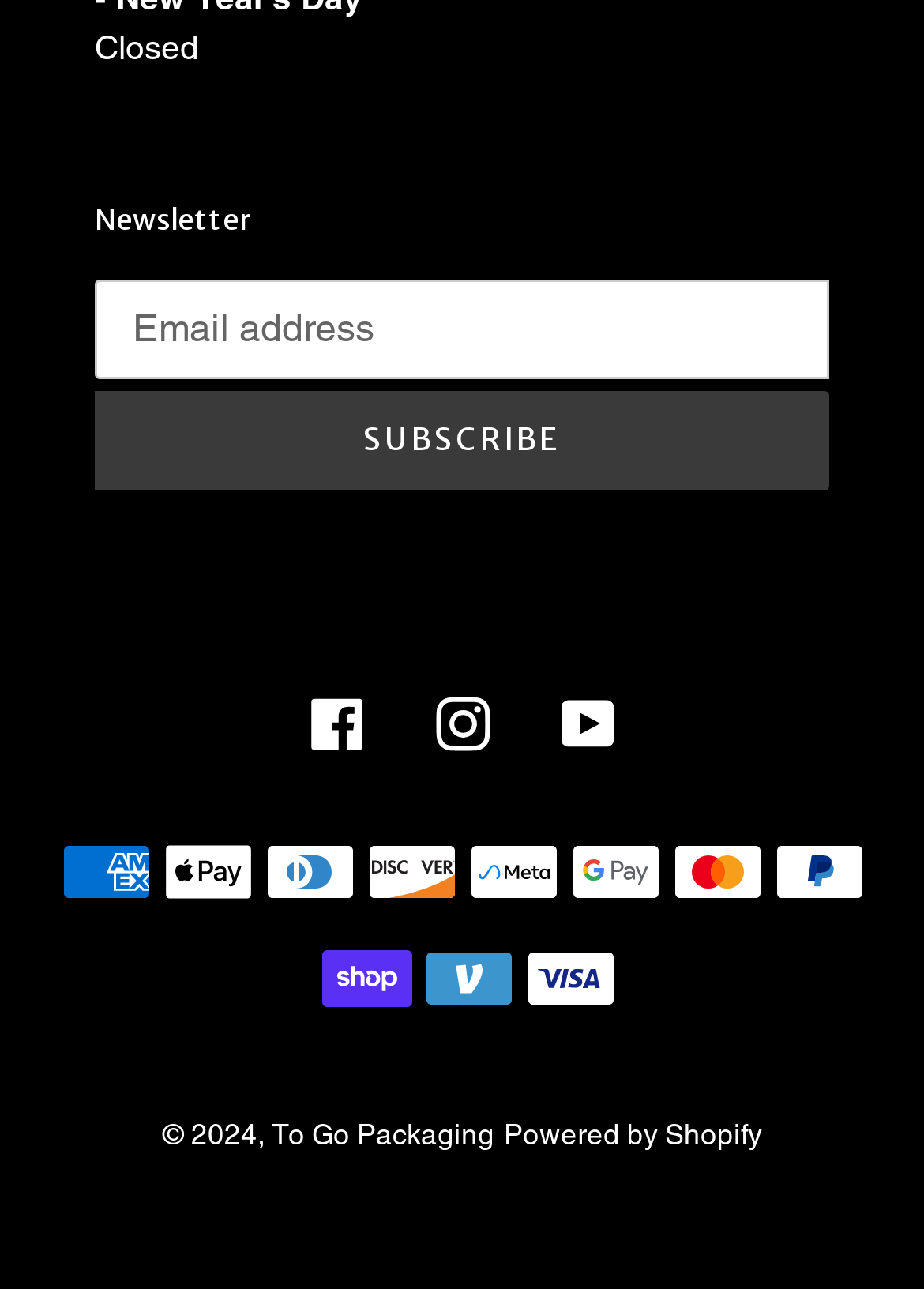What is the copyright year?
Kindly offer a detailed explanation using the data available in the image.

The copyright year can be determined by looking at the static text element ' 2024,' at the bottom of the page, which indicates the year of copyright.